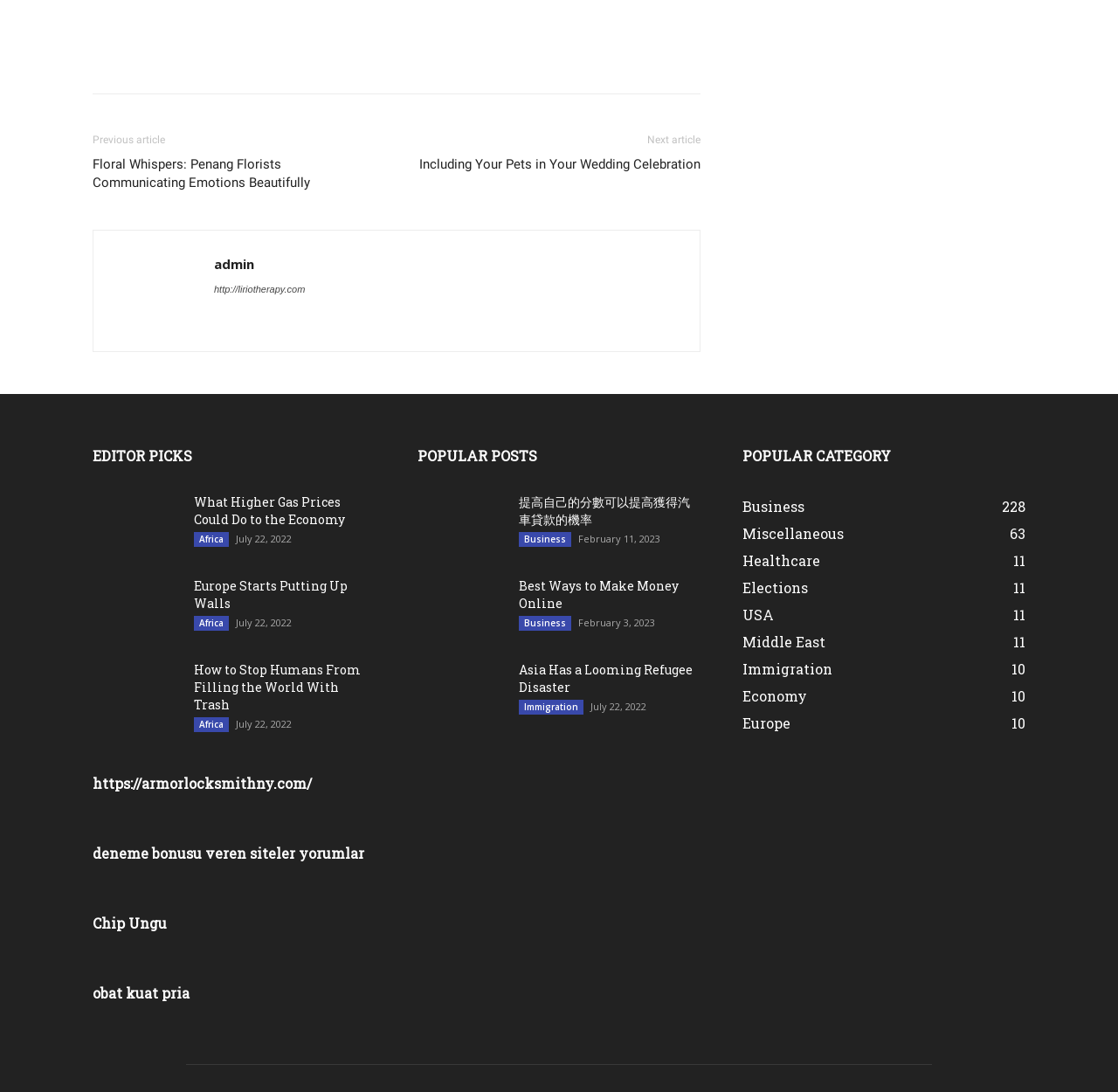How many articles are listed under 'EDITOR PICKS'?
Answer the question with just one word or phrase using the image.

3